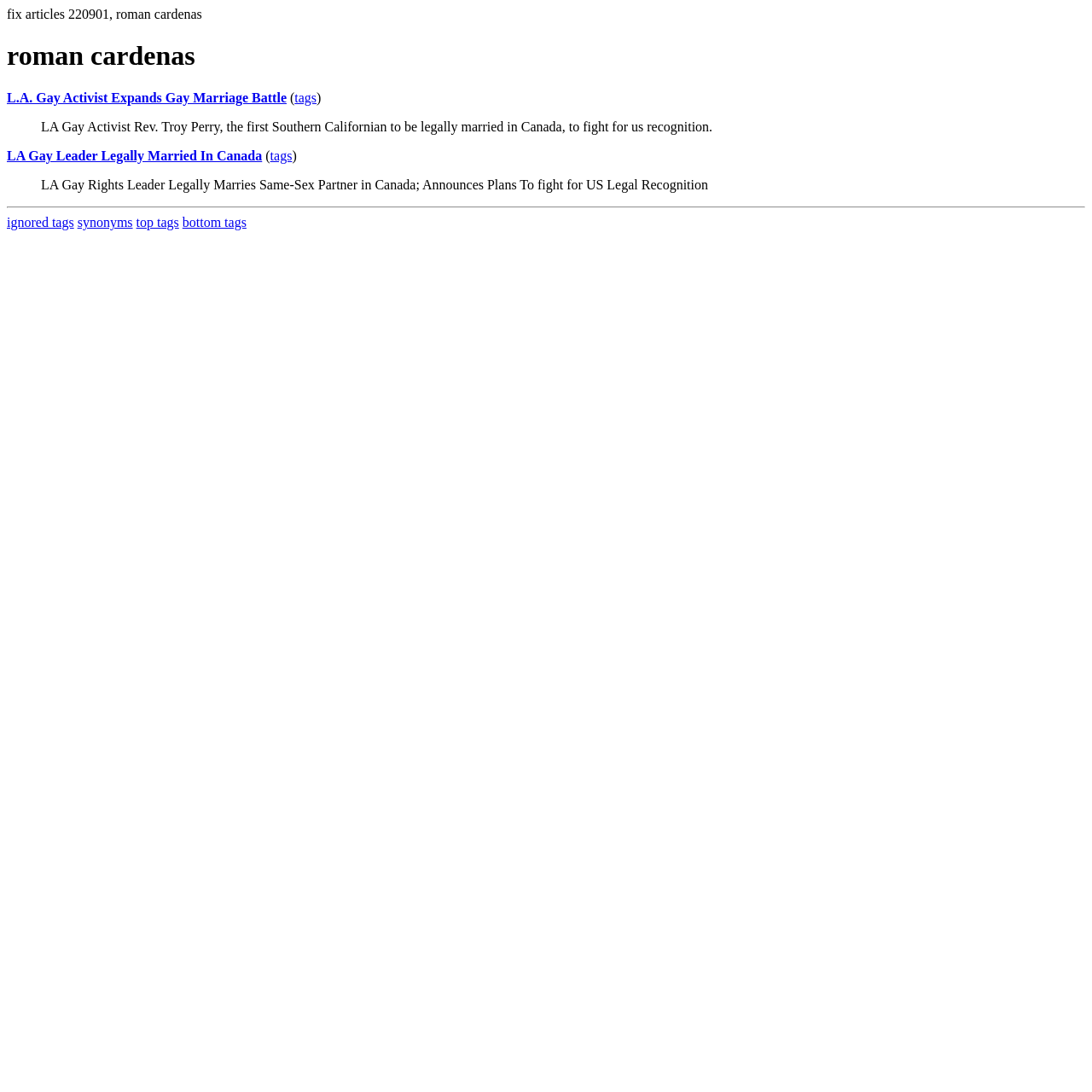Find the bounding box coordinates of the element to click in order to complete this instruction: "explore synonyms". The bounding box coordinates must be four float numbers between 0 and 1, denoted as [left, top, right, bottom].

[0.071, 0.197, 0.122, 0.21]